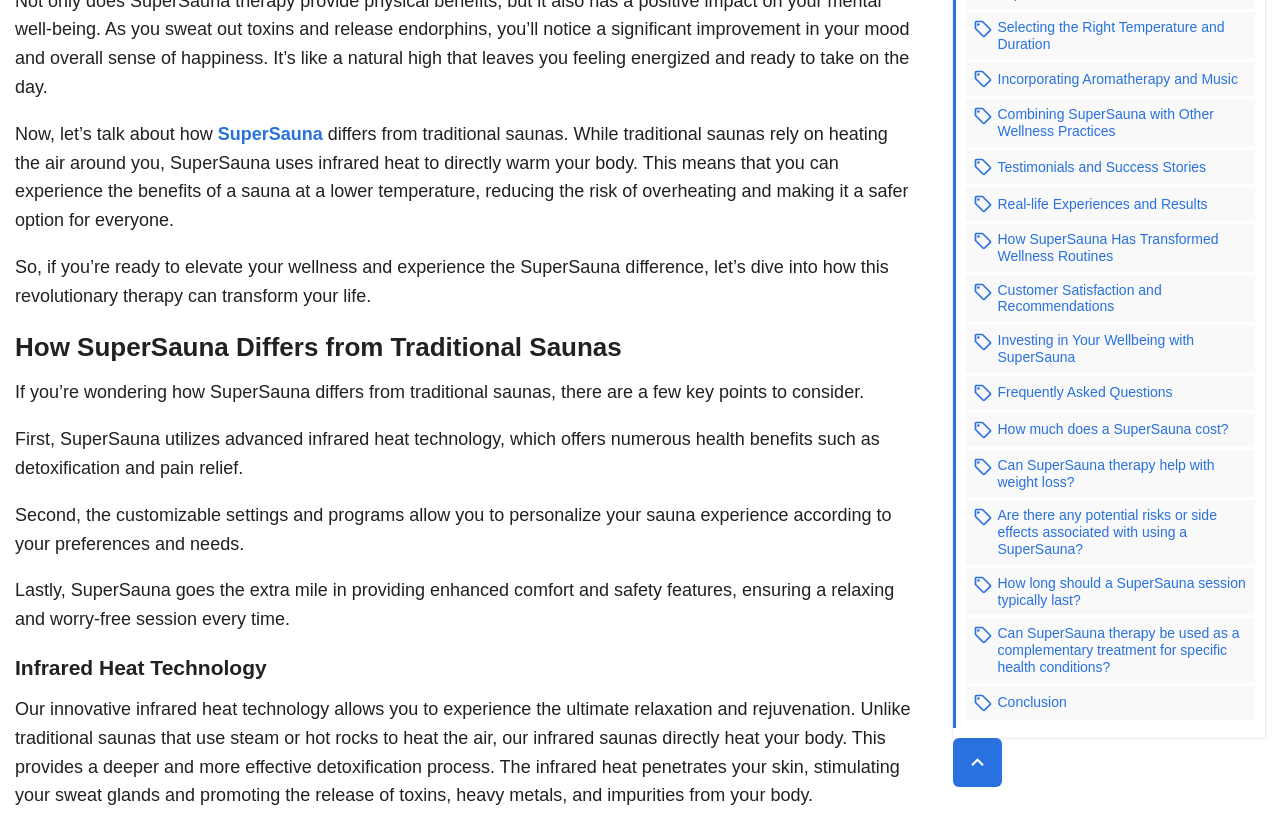Locate the bounding box coordinates of the region to be clicked to comply with the following instruction: "Click on the 'SuperSauna' link". The coordinates must be four float numbers between 0 and 1, in the form [left, top, right, bottom].

[0.17, 0.152, 0.252, 0.177]